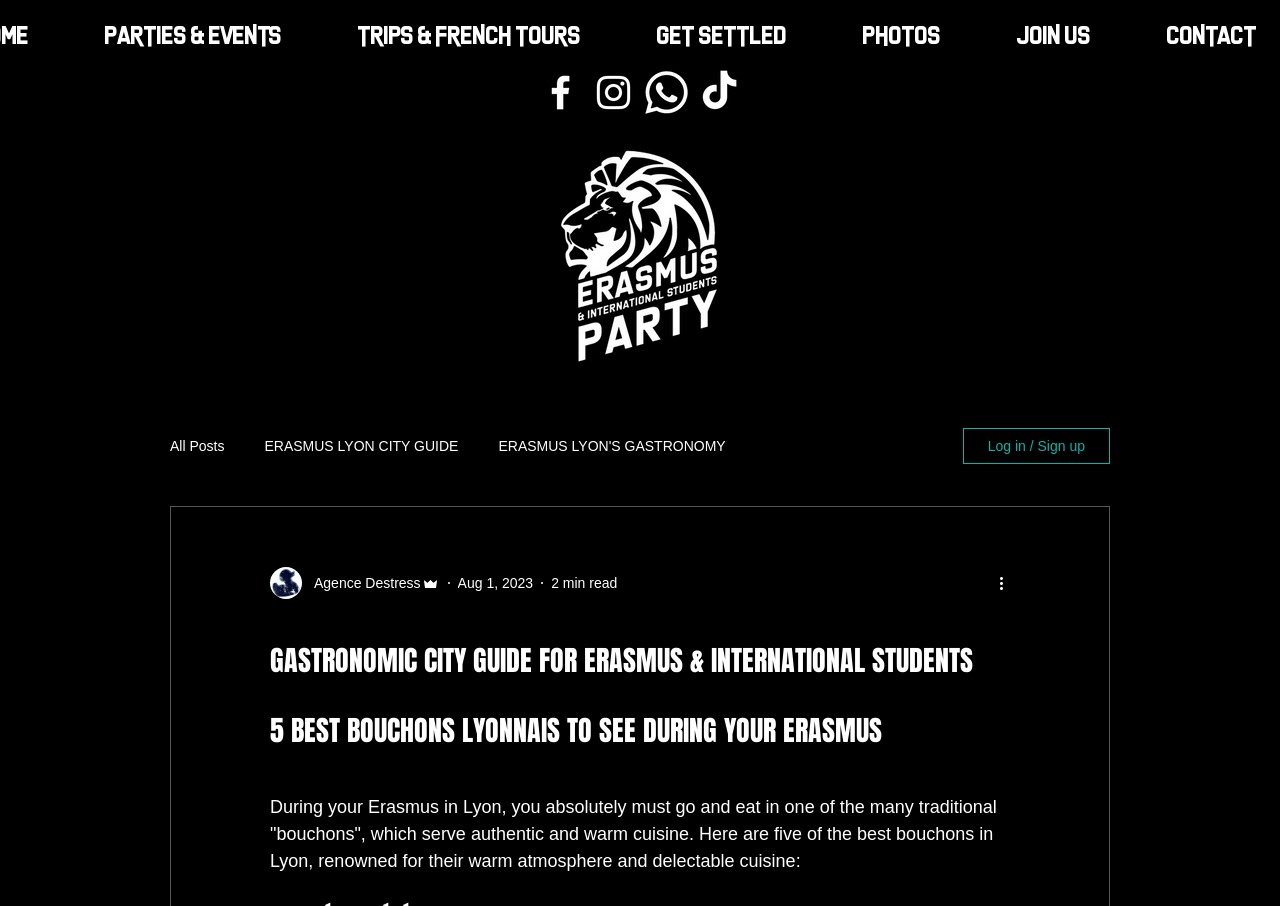Give a short answer to this question using one word or a phrase:
What is the purpose of the 'Social Bar' section?

To provide social media links